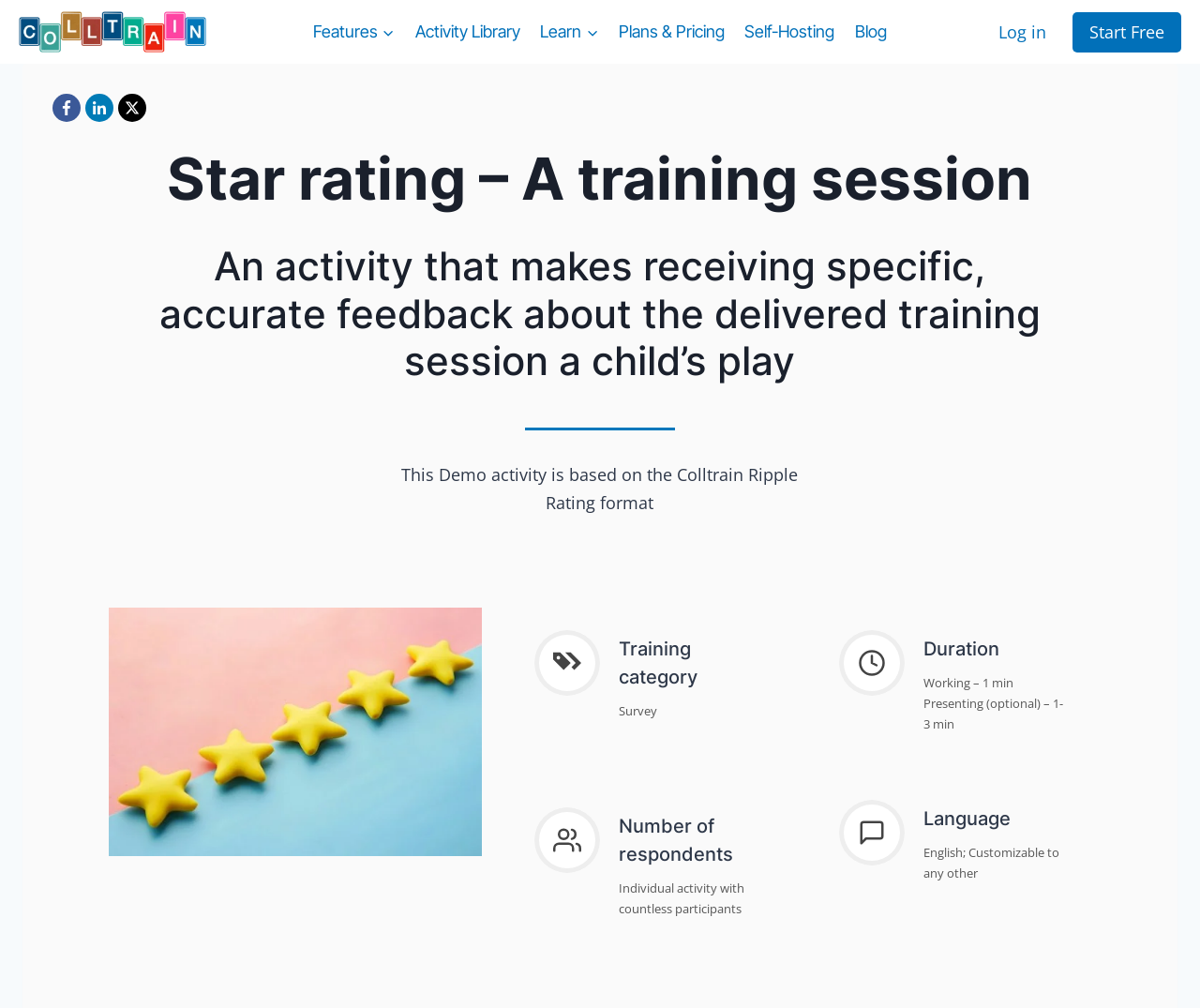Determine the bounding box coordinates of the region to click in order to accomplish the following instruction: "Start a free trial". Provide the coordinates as four float numbers between 0 and 1, specifically [left, top, right, bottom].

[0.894, 0.012, 0.984, 0.052]